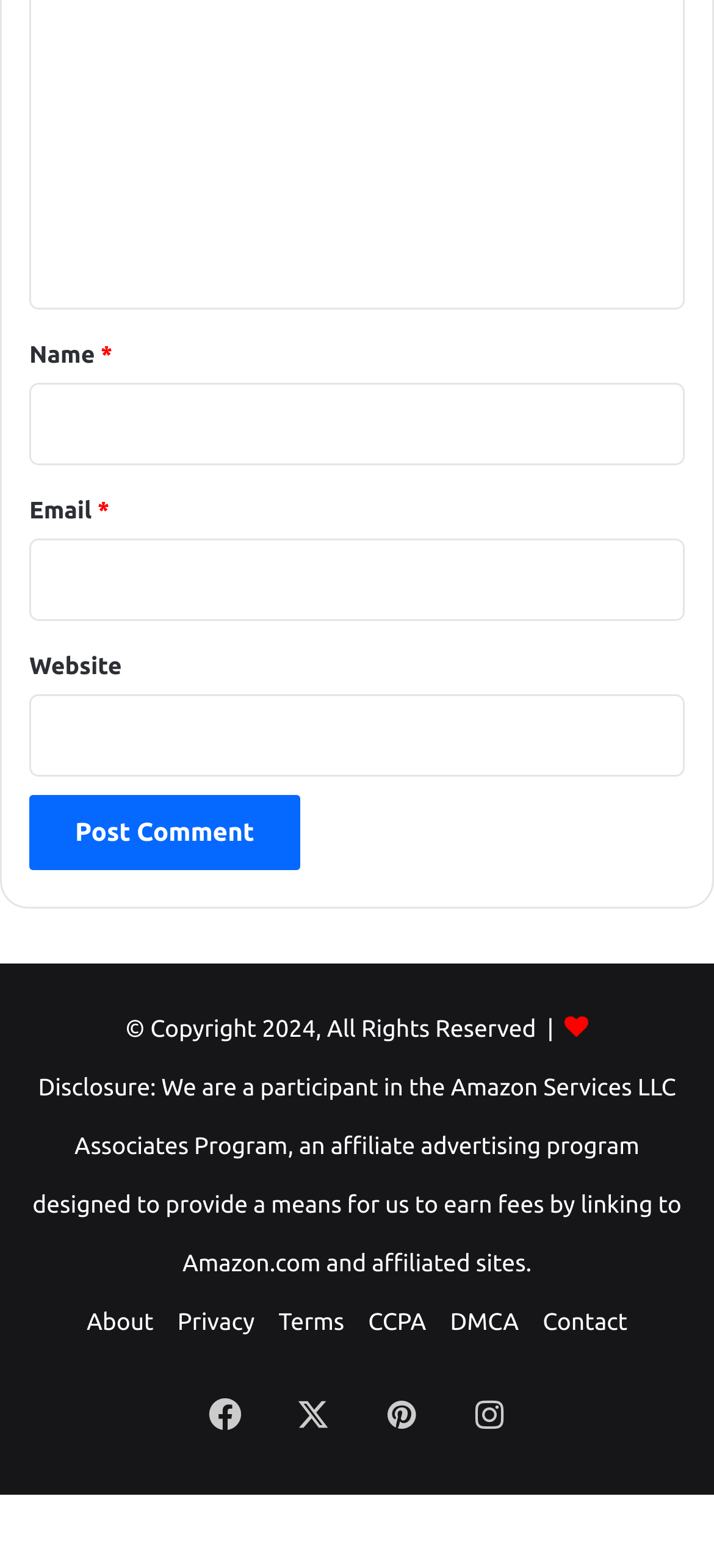Locate the bounding box coordinates of the element that should be clicked to fulfill the instruction: "Input your email".

[0.041, 0.343, 0.959, 0.396]